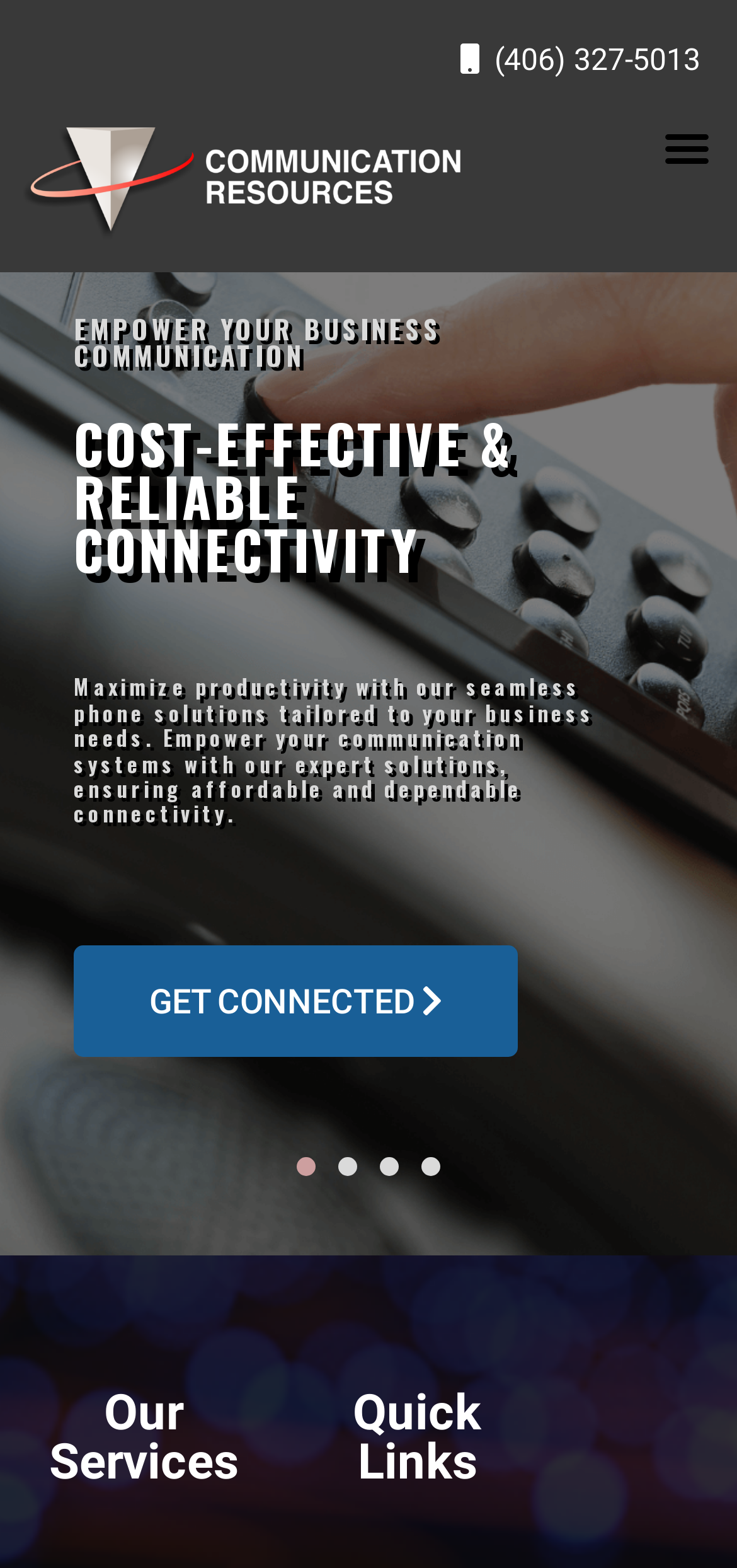Explain the webpage in detail, including its primary components.

The webpage is about Elevate Business Communication, offering digital, VoIP, and analog phone solutions. At the top right corner, there is a phone number link "(406) 327-5013" and a link with no text. Next to them, there is a "Menu Toggle" button. 

Below these elements, there is a main section that occupies the entire width of the page. Within this section, there is a large background image that spans the full width. On top of this image, there are three lines of text. The first line is a heading that reads "STREAMLINED BUSINESS COMMUNICATION SOLUTIONS". The second line is another heading that says "ENHANCED CONNECTIVITY & EFFICIENCY". The third line is a paragraph that describes the company's services, mentioning seamless installations, efficient repairs, and reliable upgrades for business communication systems.

Below this text, there is a "GET CONNECTED" link with an arrow icon. To the right of this link, there are four buttons labeled "Go to slide 1", "Go to slide 2", "Go to slide 3", and "Go to slide 4", which are likely navigation buttons for a slideshow.

At the bottom of the page, there are two headings: "Our Services" on the left and "Quick Links" on the right.